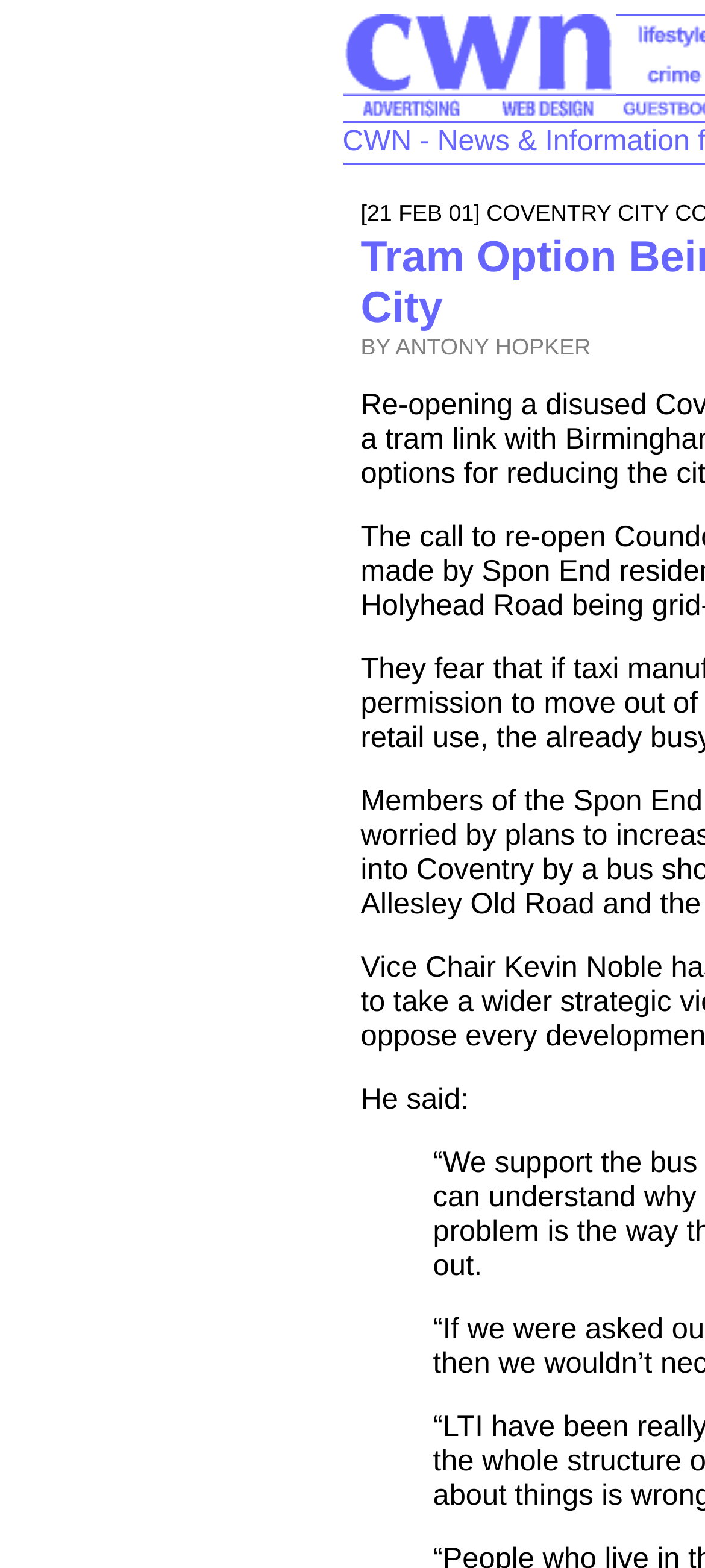Determine the bounding box coordinates (top-left x, top-left y, bottom-right x, bottom-right y) of the UI element described in the following text: alt="CWN Web Services"

[0.678, 0.062, 0.873, 0.082]